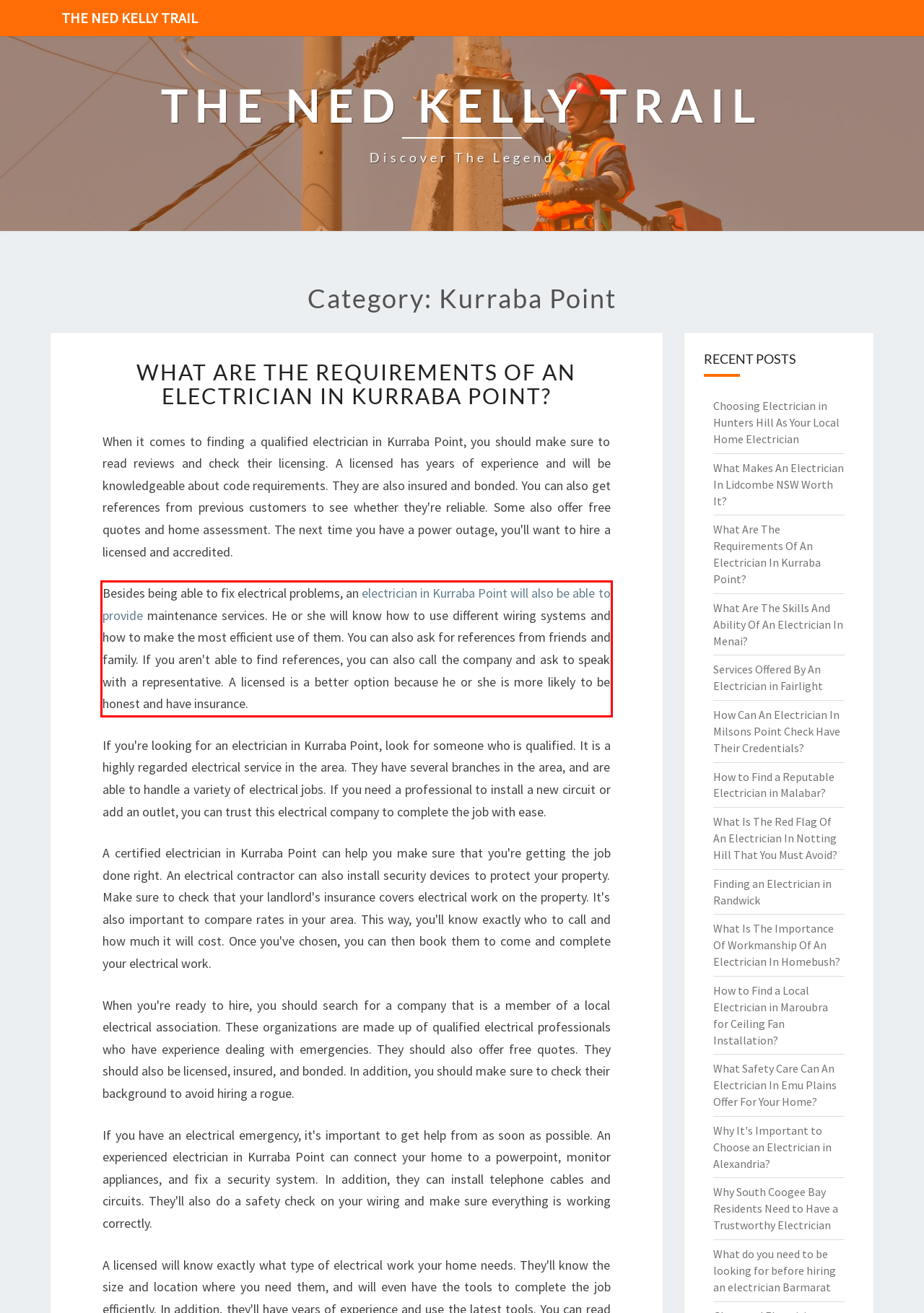You are given a screenshot showing a webpage with a red bounding box. Perform OCR to capture the text within the red bounding box.

Besides being able to fix electrical problems, an electrician in Kurraba Point will also be able to provide maintenance services. He or she will know how to use different wiring systems and how to make the most efficient use of them. You can also ask for references from friends and family. If you aren't able to find references, you can also call the company and ask to speak with a representative. A licensed is a better option because he or she is more likely to be honest and have insurance.